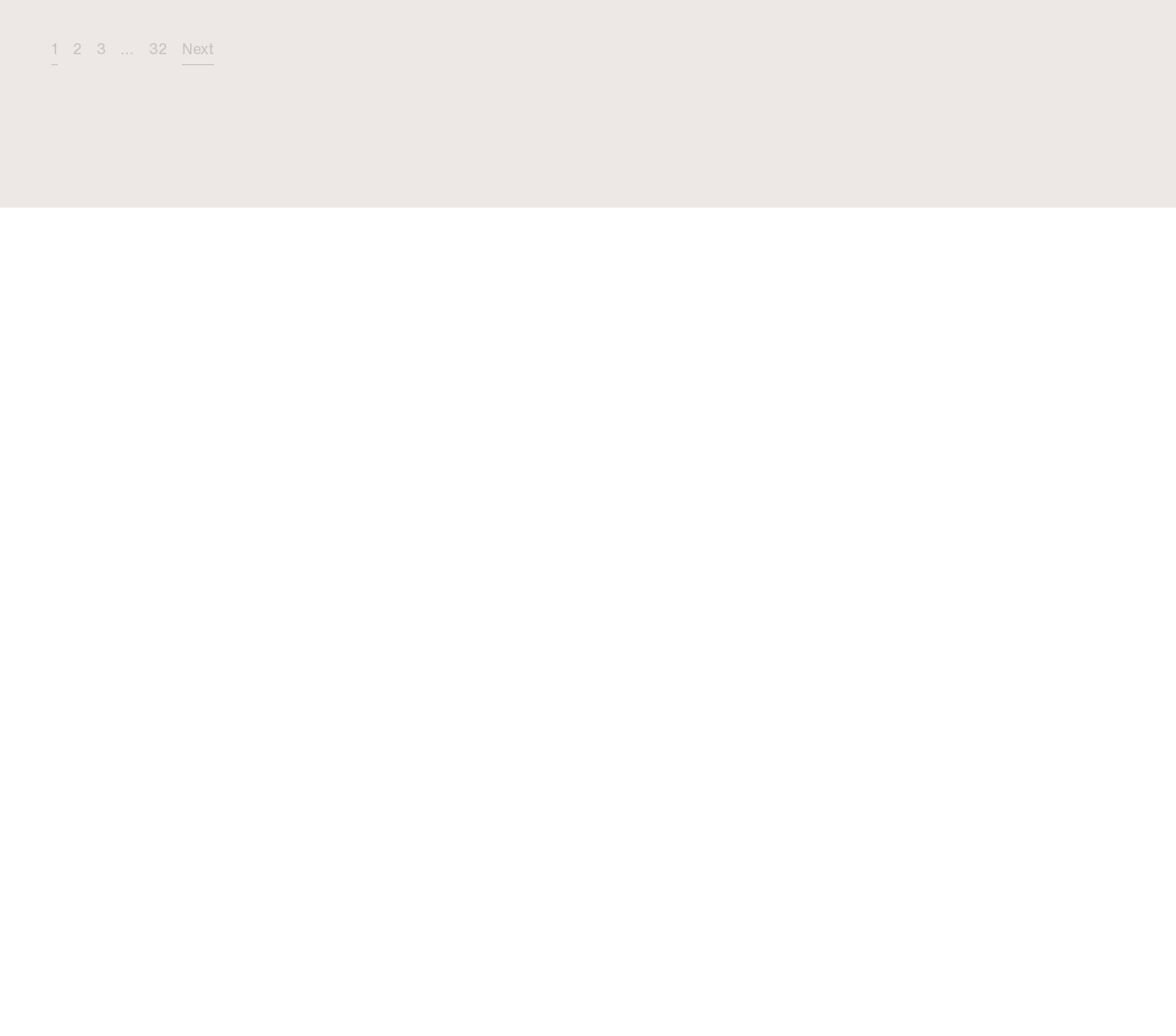How many pages are there in the pagination navigation?
Please provide a comprehensive answer based on the contents of the image.

The pagination navigation has links with text '2', '3', and '32', indicating that there are at least 32 pages. The '...' element suggests that there may be more pages beyond 32.